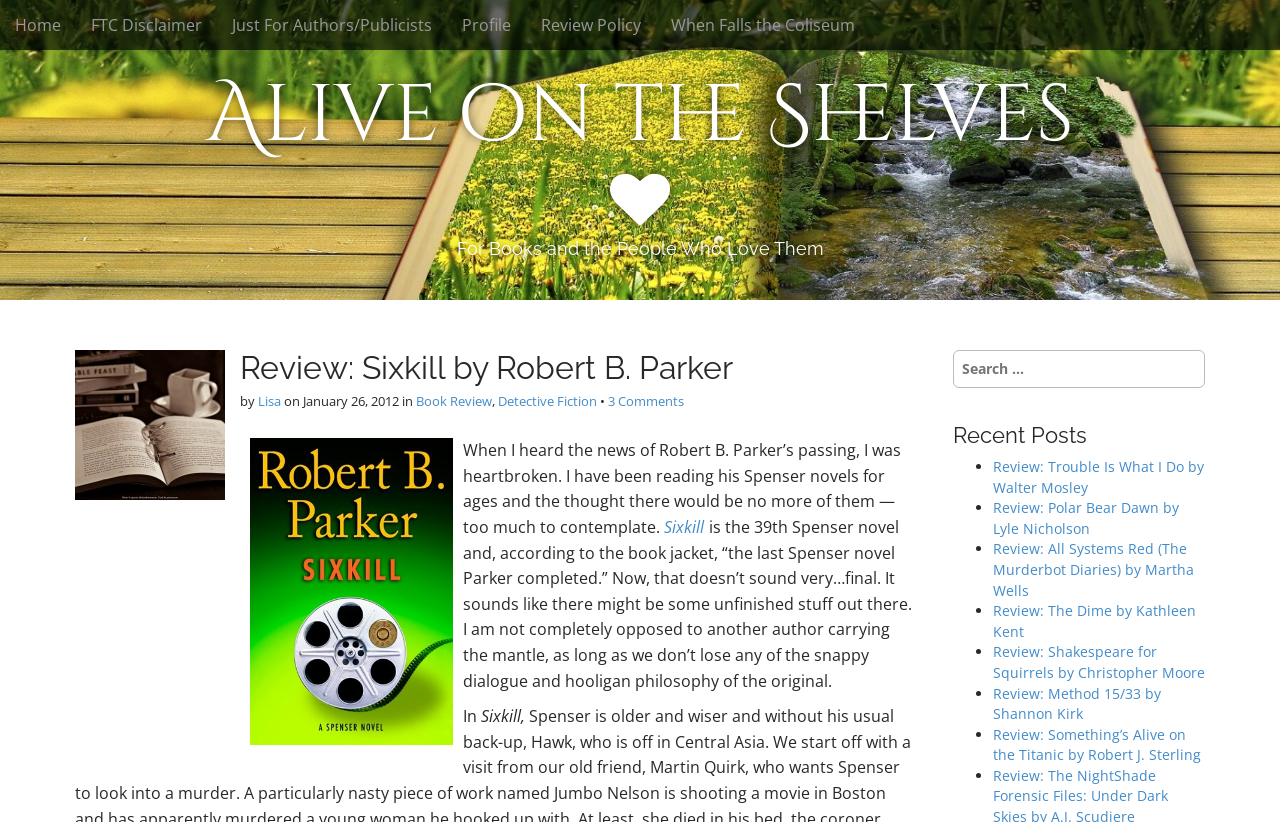Using the details from the image, please elaborate on the following question: What is the name of the book being reviewed?

The question can be answered by looking at the heading 'Review: Sixkill by Robert B. Parker' and the link 'Sixkill' in the text. It is clear that the book being reviewed is 'Sixkill' by Robert B. Parker.